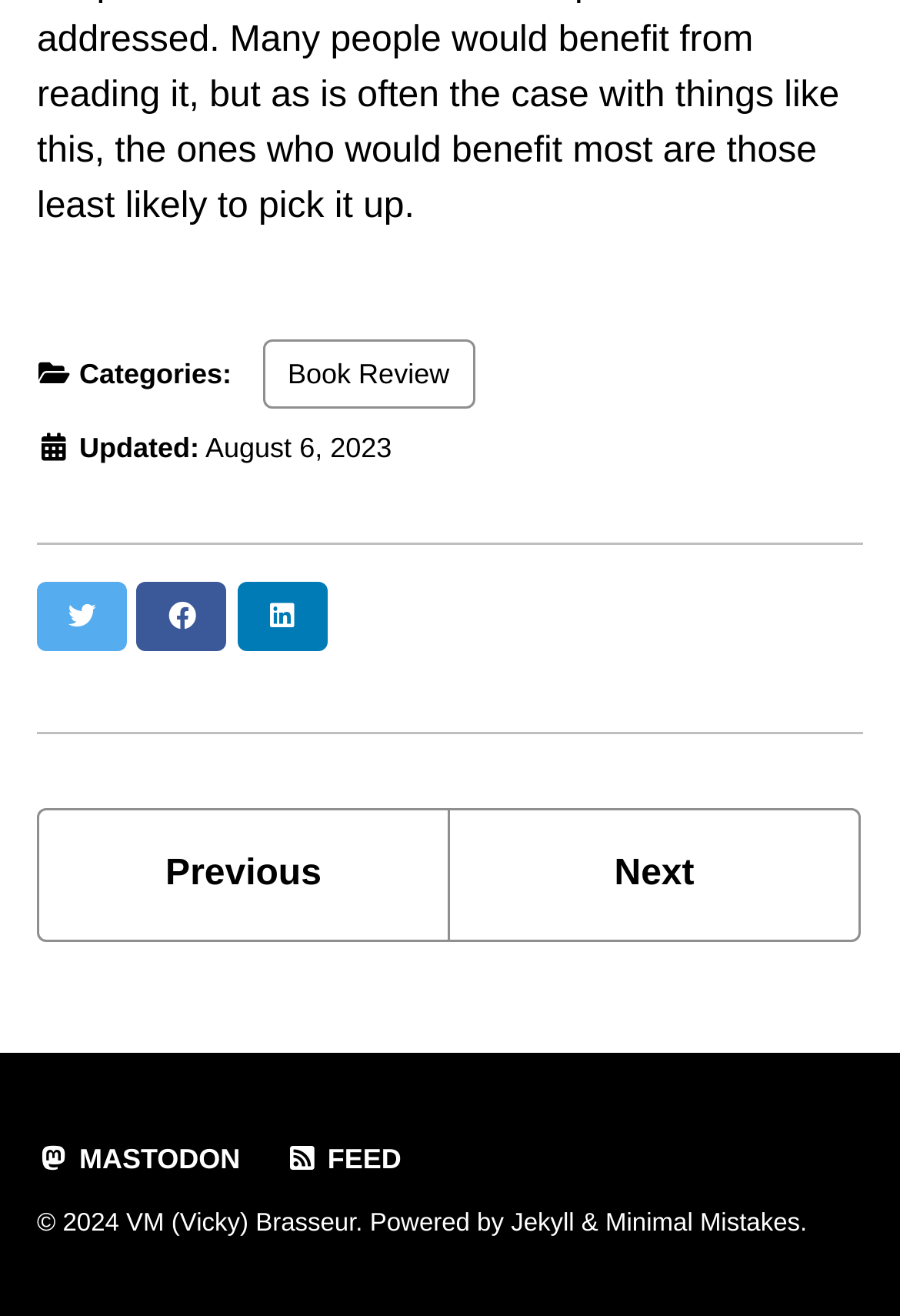What is the name of the person who owns the webpage?
Look at the image and respond with a one-word or short-phrase answer.

Vicky Brasseur